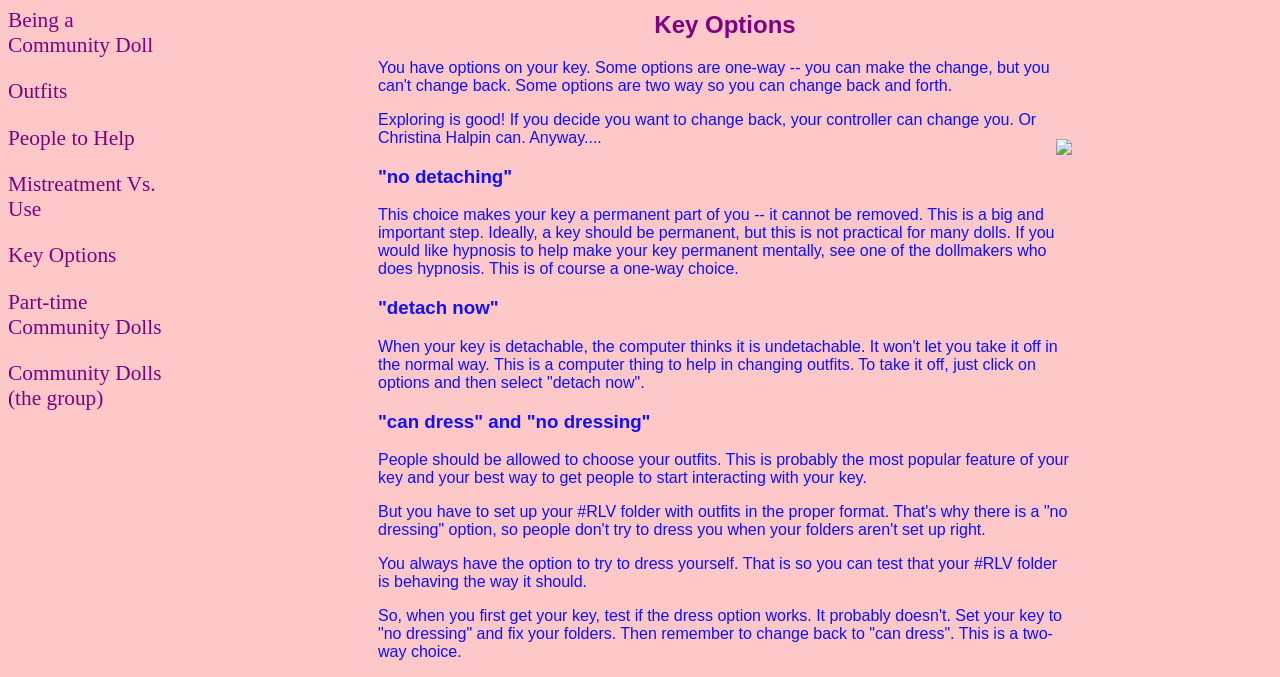Please determine the bounding box coordinates, formatted as (top-left x, top-left y, bottom-right x, bottom-right y), with all values as floating point numbers between 0 and 1. Identify the bounding box of the region described as: Part-time Community Dolls

[0.006, 0.428, 0.126, 0.5]